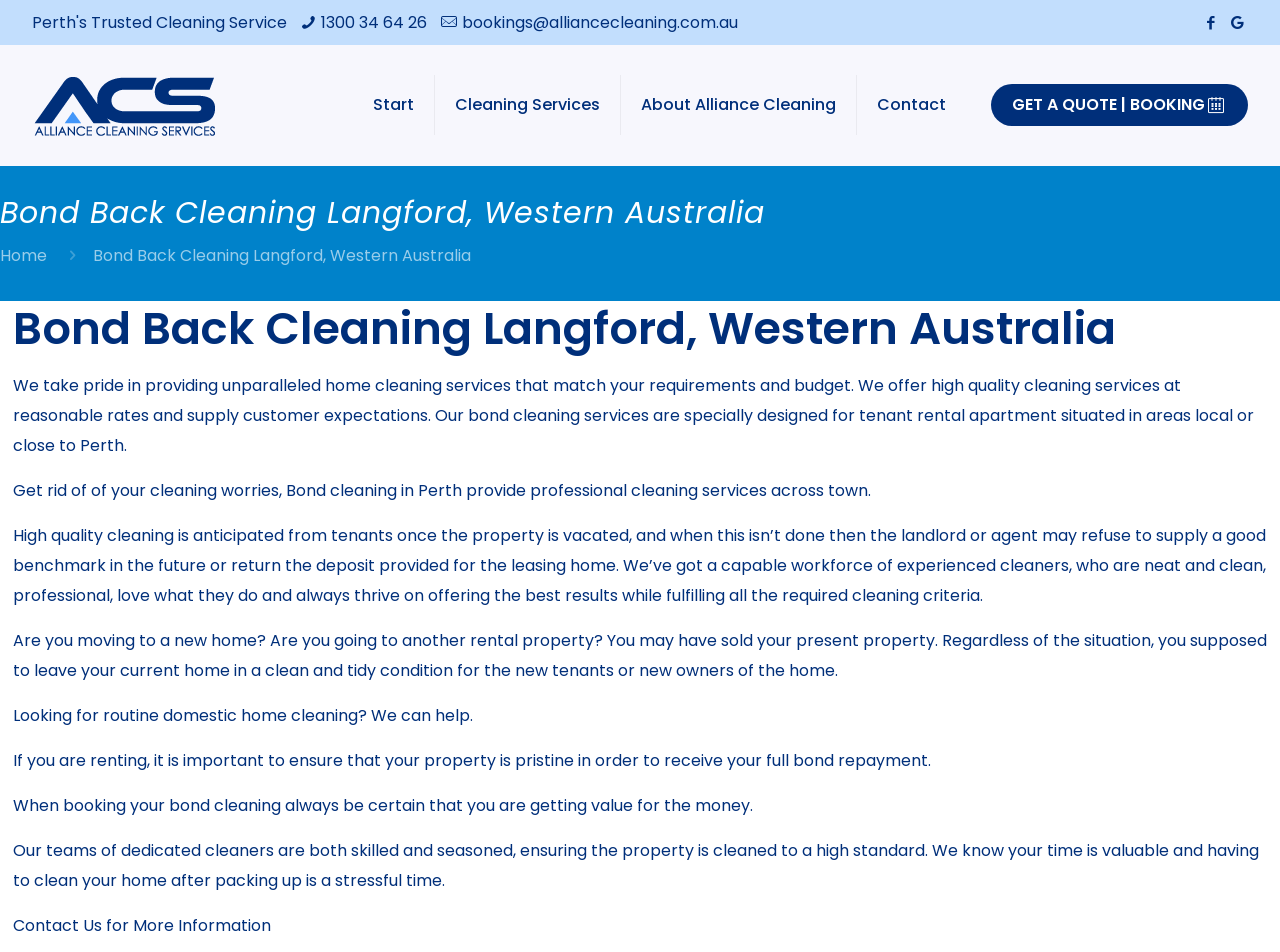Please determine the bounding box coordinates of the element's region to click in order to carry out the following instruction: "Learn more about bond back cleaning services". The coordinates should be four float numbers between 0 and 1, i.e., [left, top, right, bottom].

[0.073, 0.256, 0.368, 0.28]